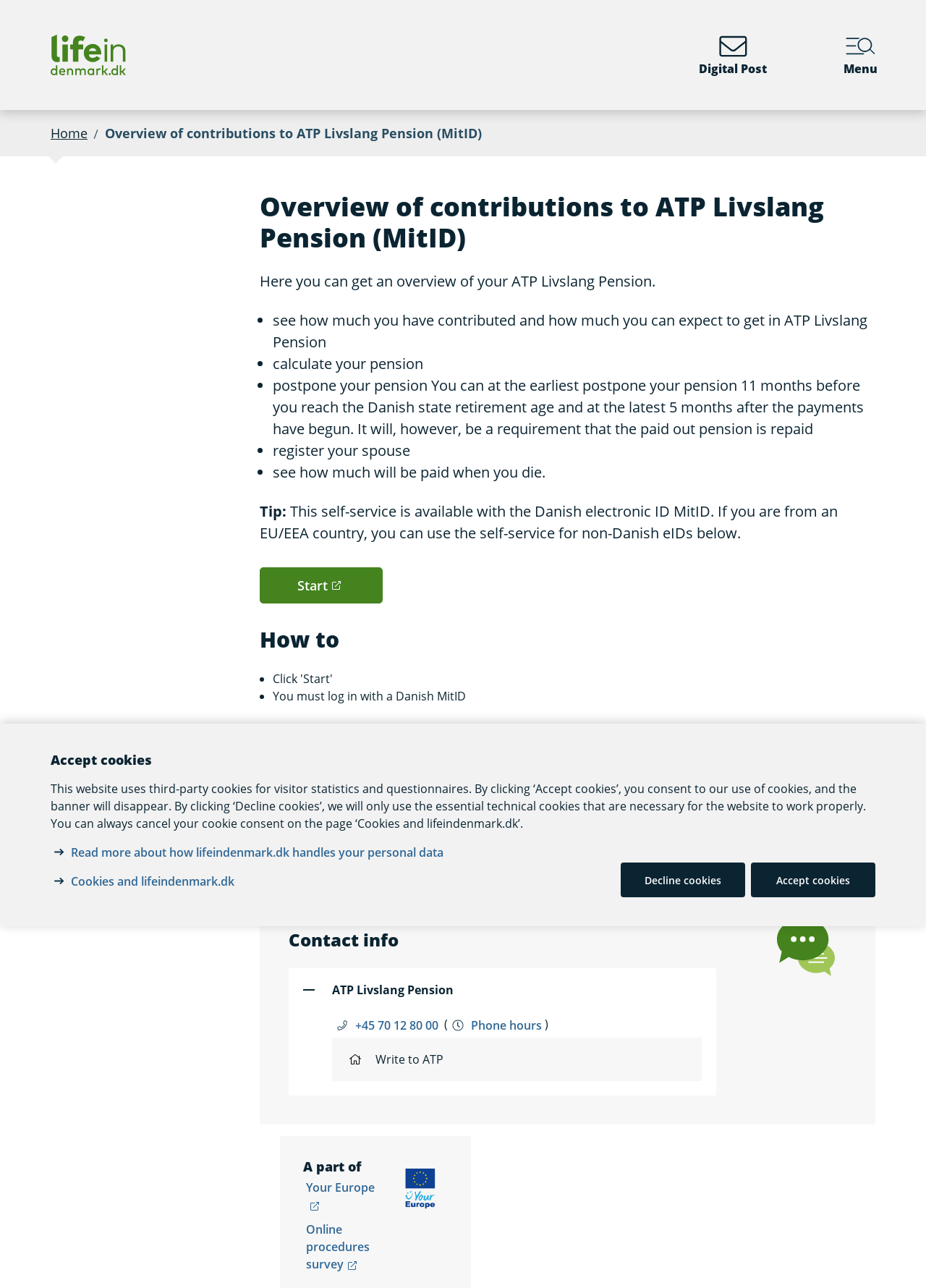How can users contact ATP Livslang Pension?
Using the information presented in the image, please offer a detailed response to the question.

Users can contact ATP Livslang Pension by phone using the provided phone number or by writing to them. The phone hours are also provided on the webpage.